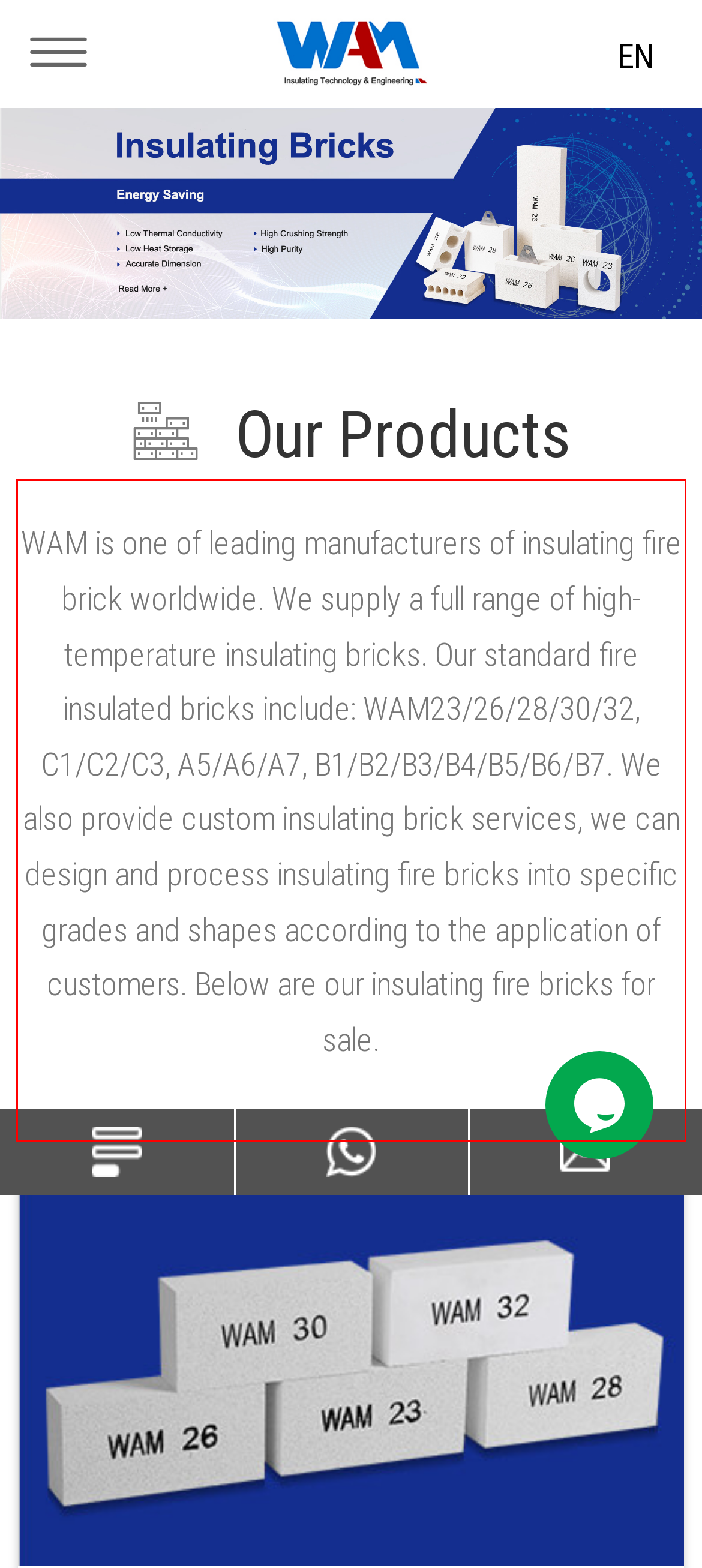Please look at the webpage screenshot and extract the text enclosed by the red bounding box.

WAM is one of leading manufacturers of insulating fire brick worldwide. We supply a full range of high-temperature insulating bricks. Our standard fire insulated bricks include: WAM23/26/28/30/32, C1/C2/C3, A5/A6/A7, B1/B2/B3/B4/B5/B6/B7. We also provide custom insulating brick services, we can design and process insulating fire bricks into specific grades and shapes according to the application of customers. Below are our insulating fire bricks for sale.